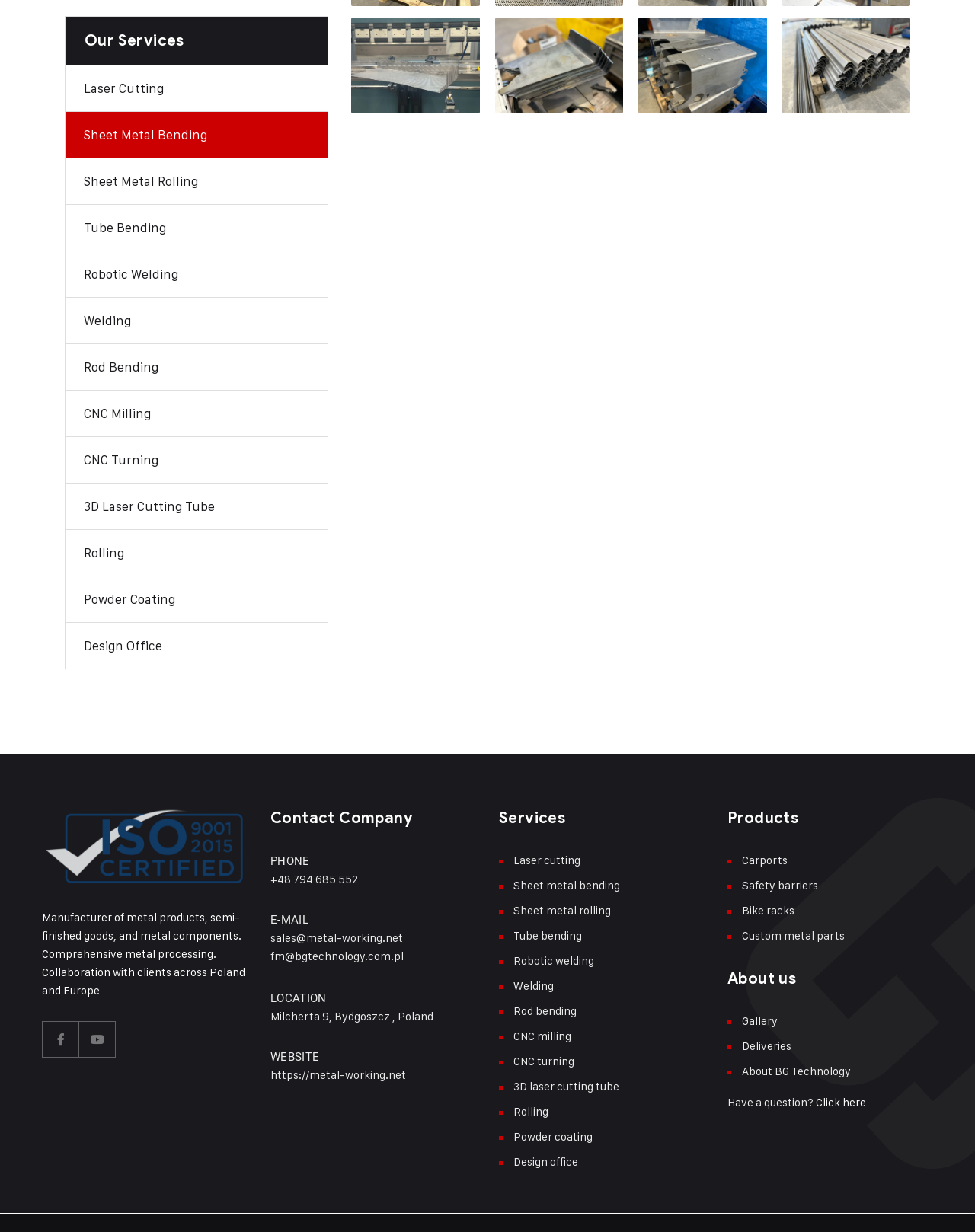Using the description: "Design office", identify the bounding box of the corresponding UI element in the screenshot.

[0.067, 0.506, 0.336, 0.543]